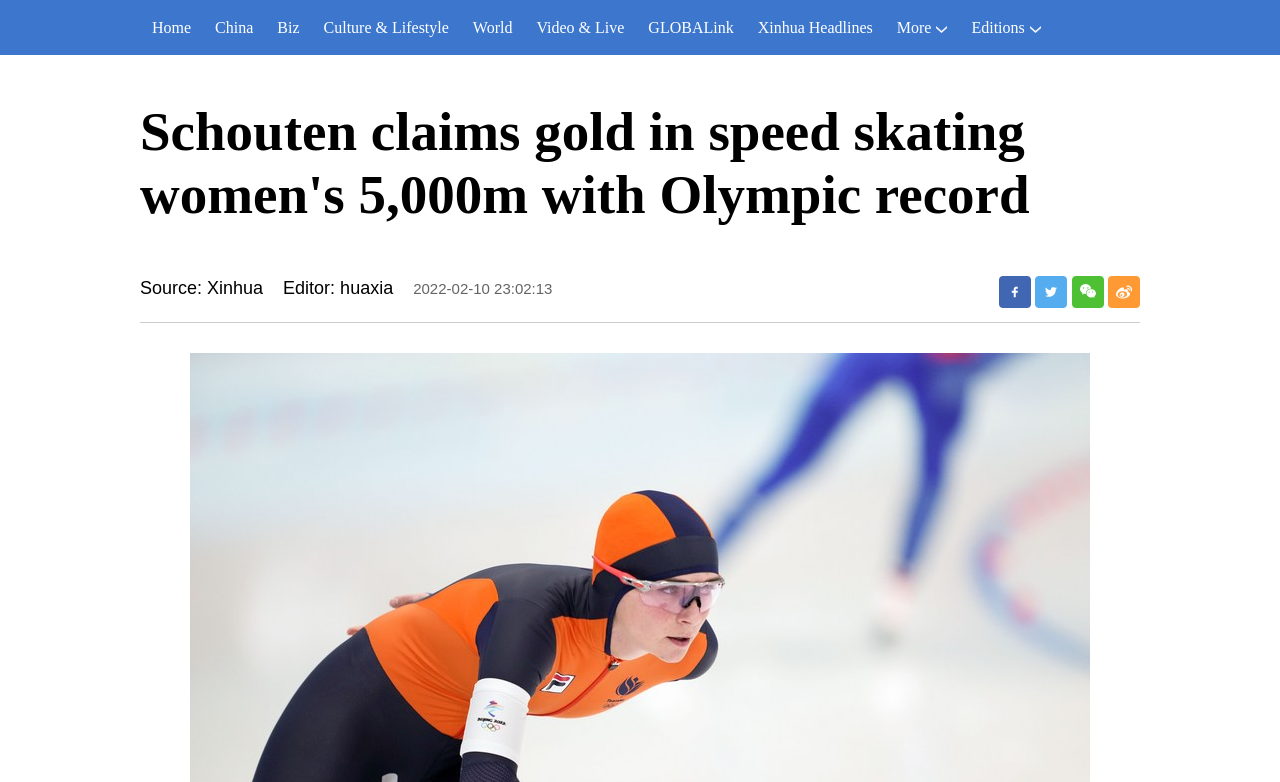Find the bounding box coordinates of the area to click in order to follow the instruction: "switch to different editions".

[0.75, 0.0, 0.822, 0.07]